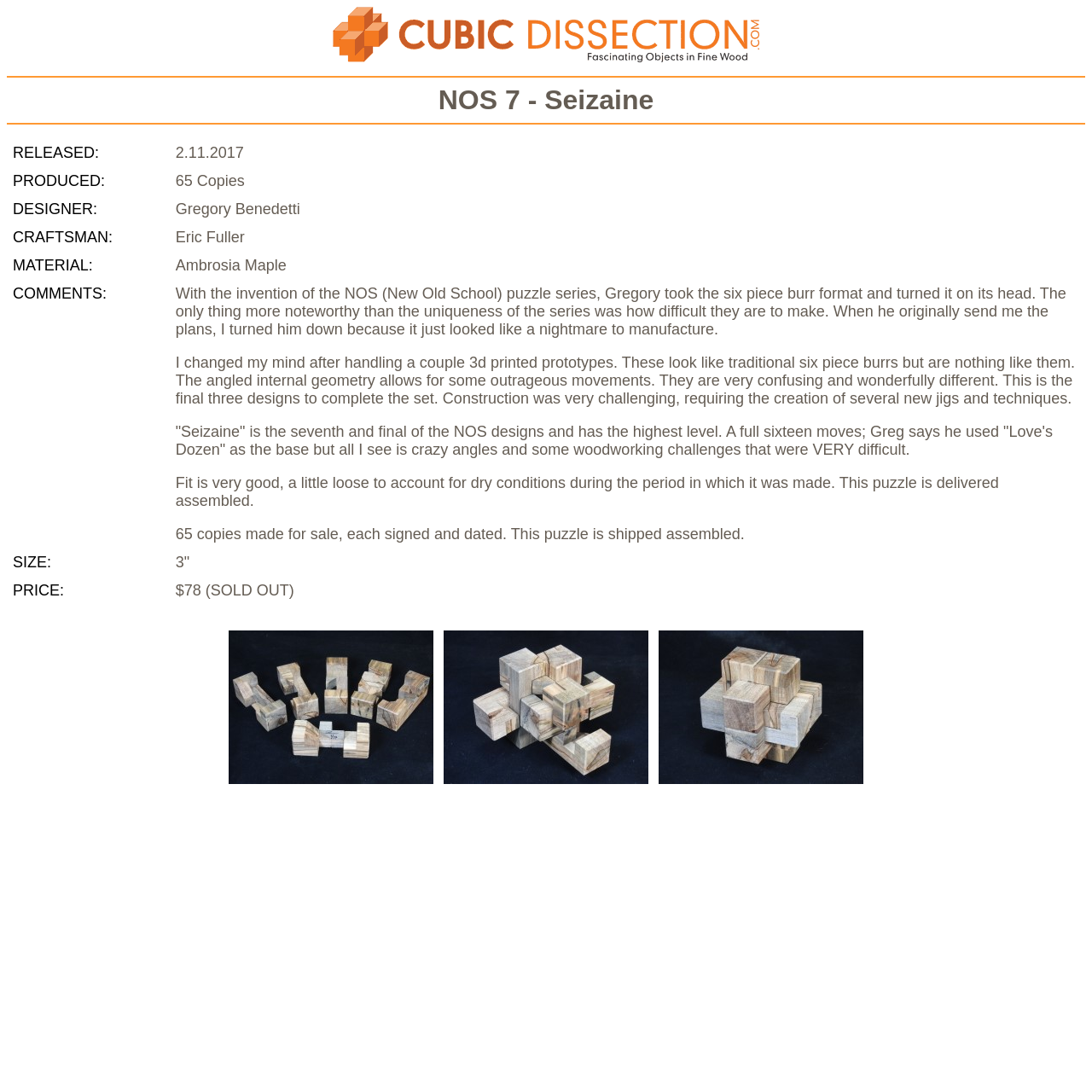Please provide a comprehensive response to the question below by analyzing the image: 
What is the size of Seizaine?

I found the size by looking at the table with details about Seizaine, where it says 'SIZE:' and the corresponding value is '3"'.